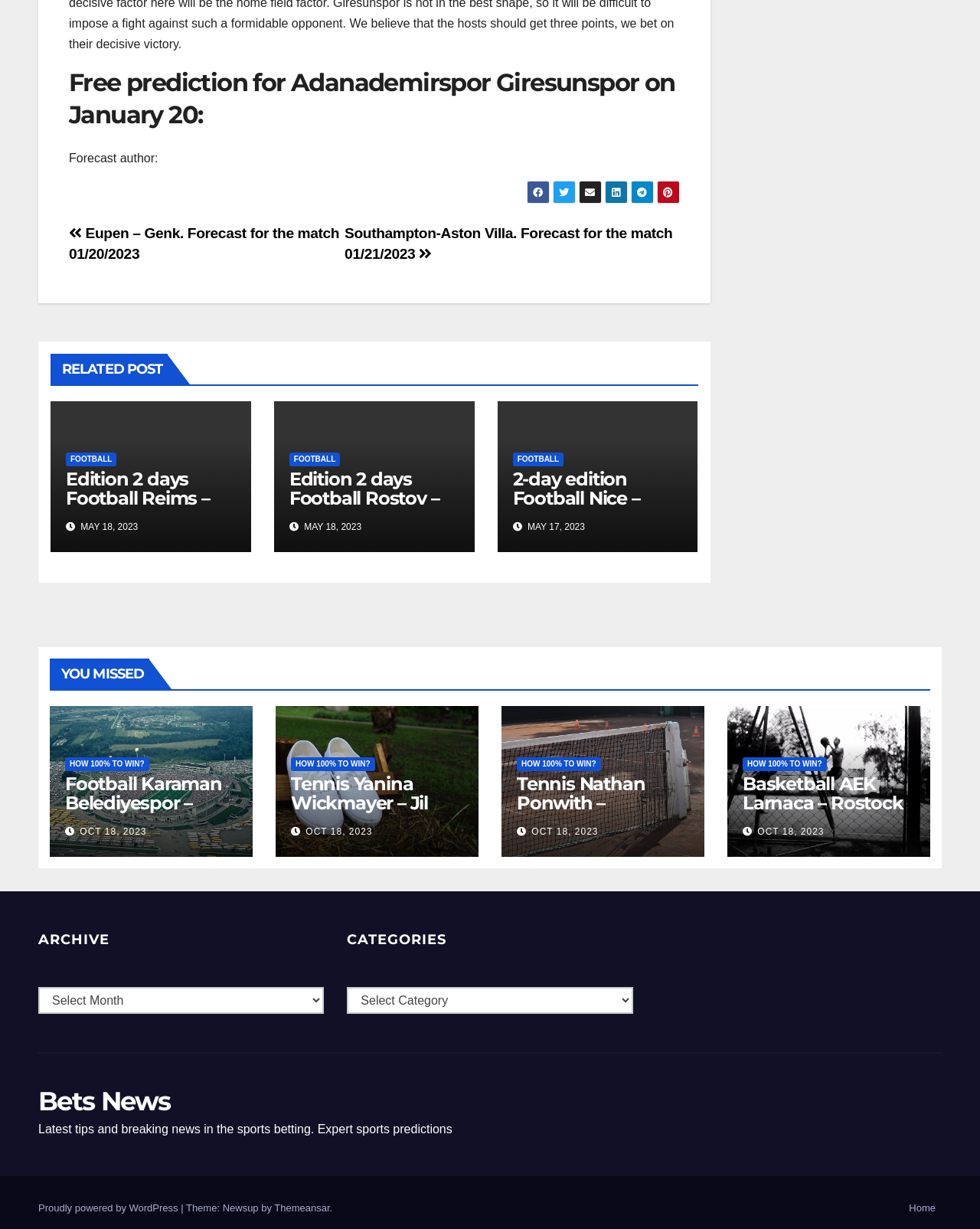Provide a one-word or short-phrase answer to the question:
What is the forecast author's name?

Not provided